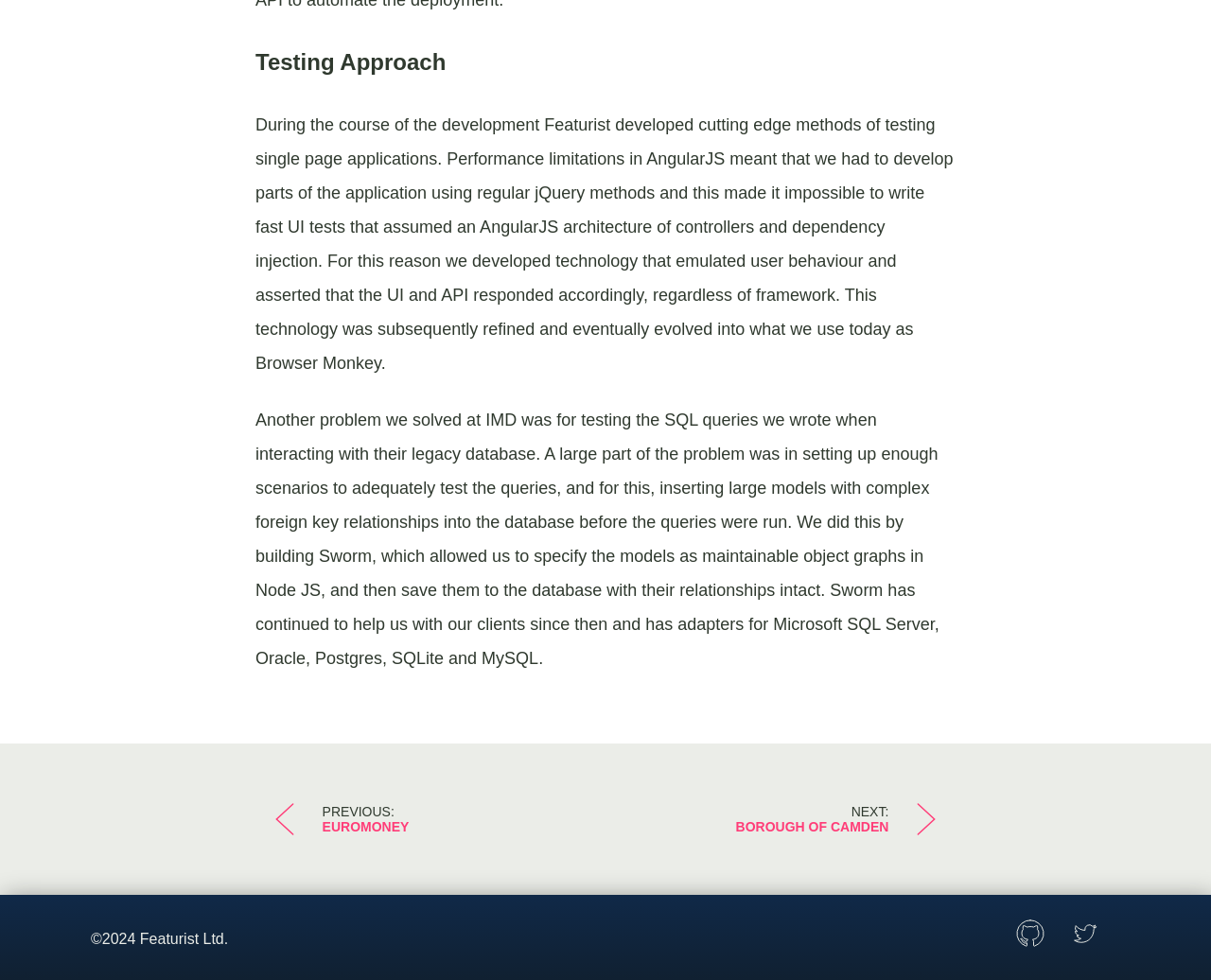What is the name of the technology developed for testing SQL queries?
Relying on the image, give a concise answer in one word or a brief phrase.

Sworm